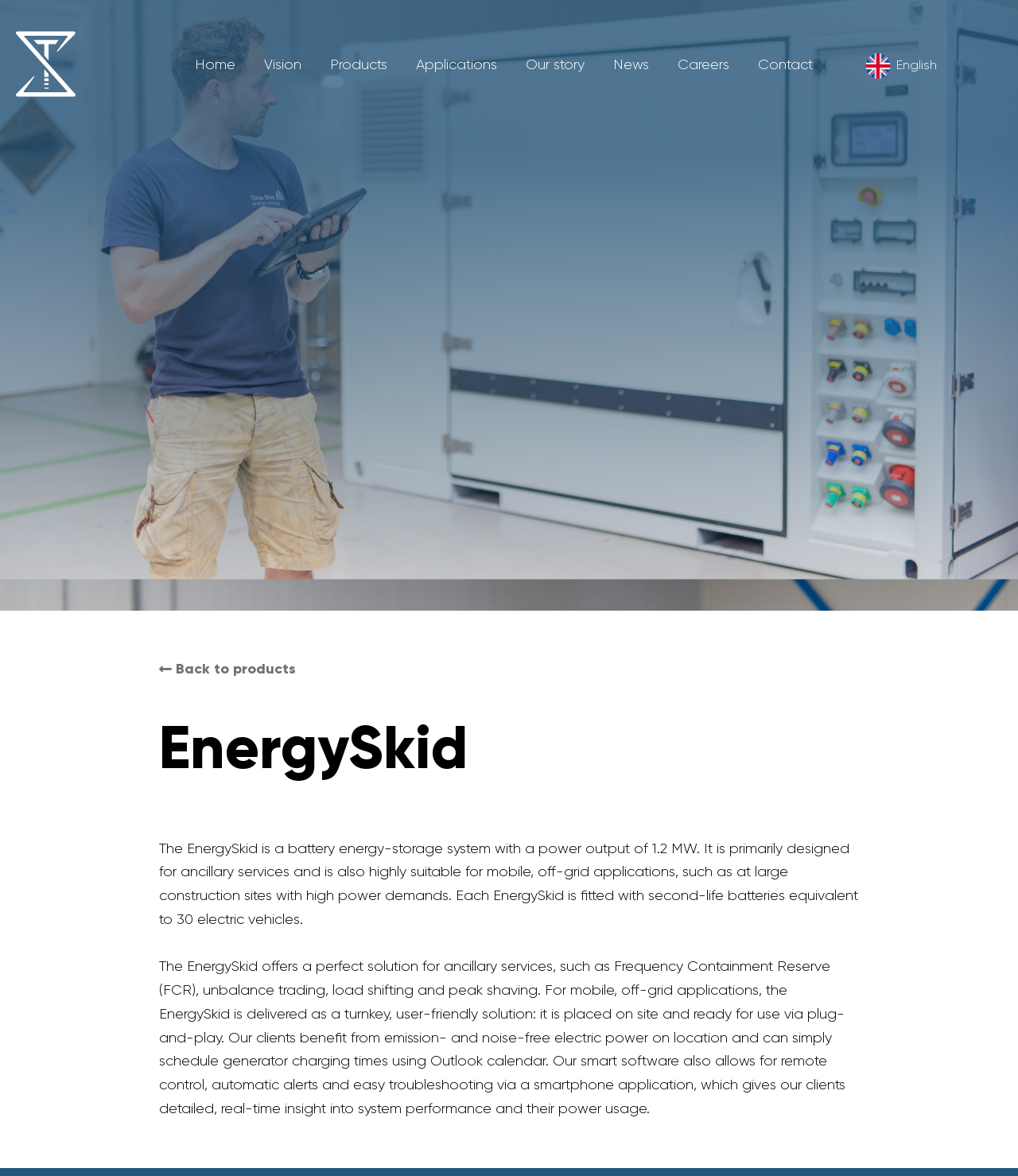What is the primary design purpose of the EnergySkid?
Refer to the image and give a detailed answer to the query.

According to the StaticText element, the EnergySkid is 'primarily designed for ancillary services and is also highly suitable for mobile, off-grid applications, such as at large construction sites with high power demands.'